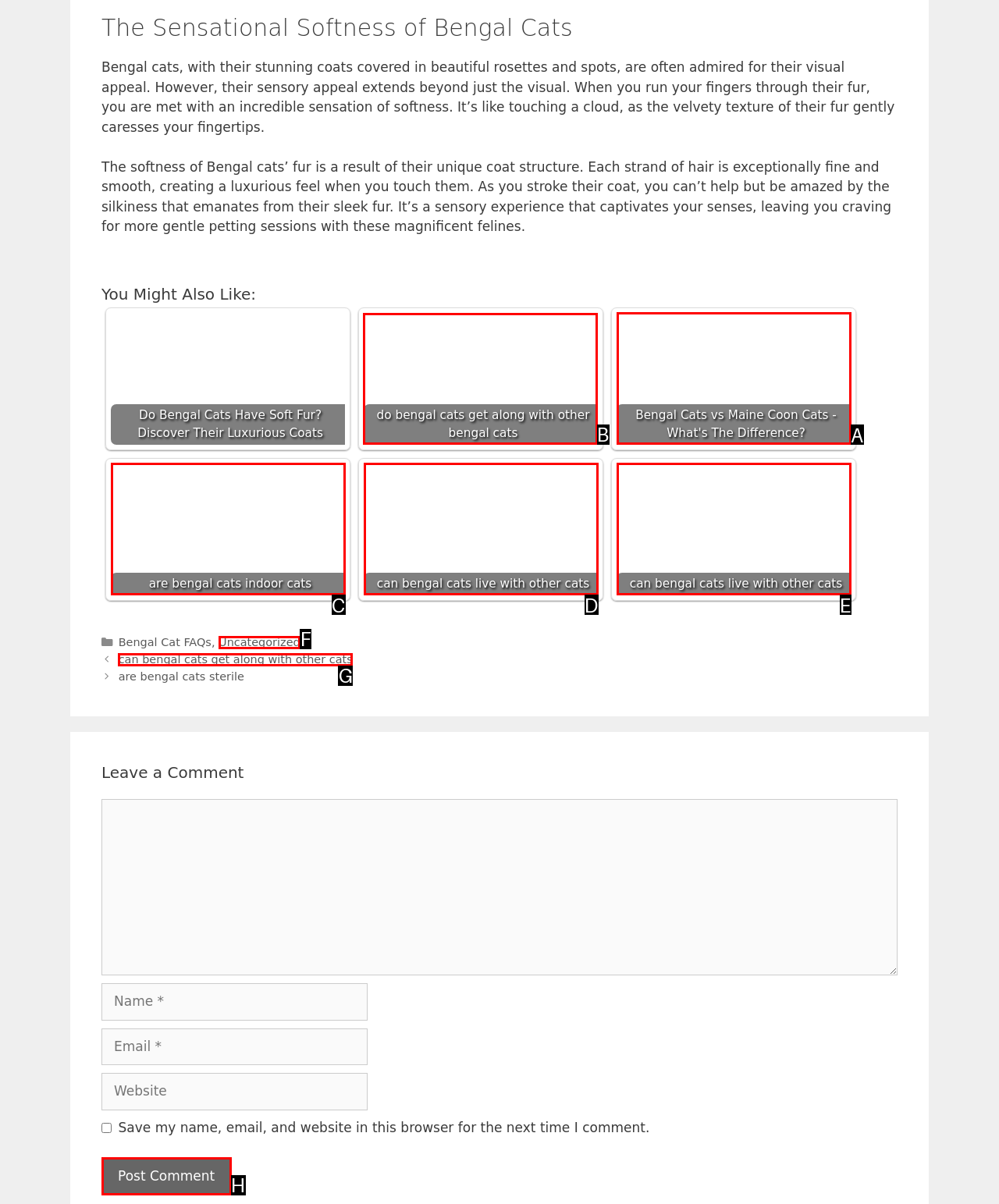Select the letter of the option that should be clicked to achieve the specified task: Click to view related article about Bengal cats getting along with other cats. Respond with just the letter.

B